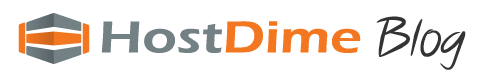Detail all significant aspects of the image you see.

The image features the logo of HostDime Blog, showcasing a sleek and modern design. The logo consists of a stylized hexagon shape complemented by a combination of gray and orange typography. The term "HostDime" is prominently displayed in bold, with "Blog" in a more cursive font, emphasizing the brand's focus on informative content related to data centers and digital infrastructure. This logo serves as a visual anchor for the blog, which discusses topics such as enterprise presence in the Asia Pacific, specifically highlighting the growing importance of Hong Kong's data center capabilities in catering to businesses expanding into the region.